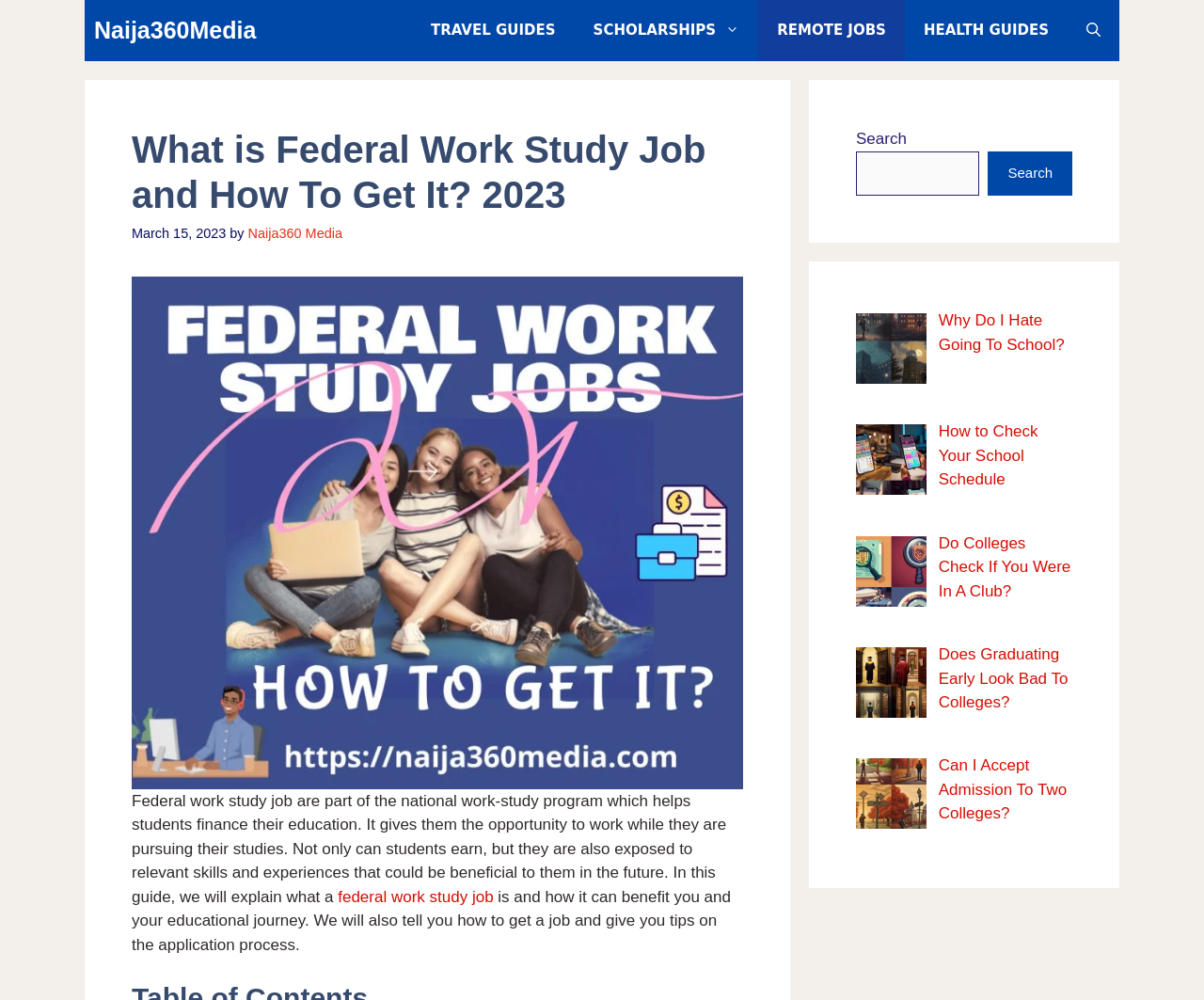Please locate the bounding box coordinates of the element that should be clicked to achieve the given instruction: "Click on the 'TRAVEL GUIDES' link".

[0.342, 0.0, 0.477, 0.061]